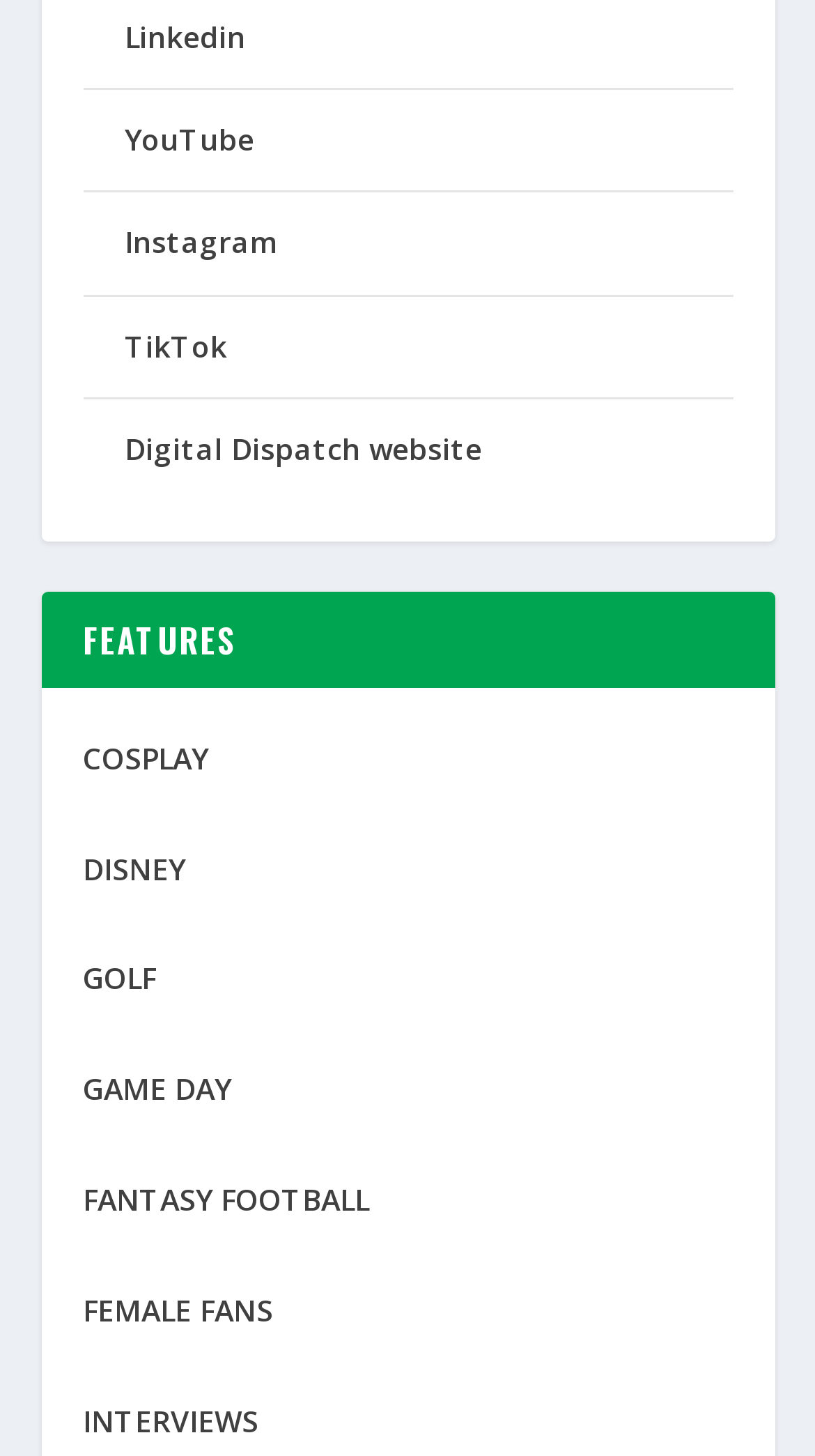Locate the bounding box coordinates of the clickable region to complete the following instruction: "visit LinkedIn."

[0.153, 0.011, 0.301, 0.039]